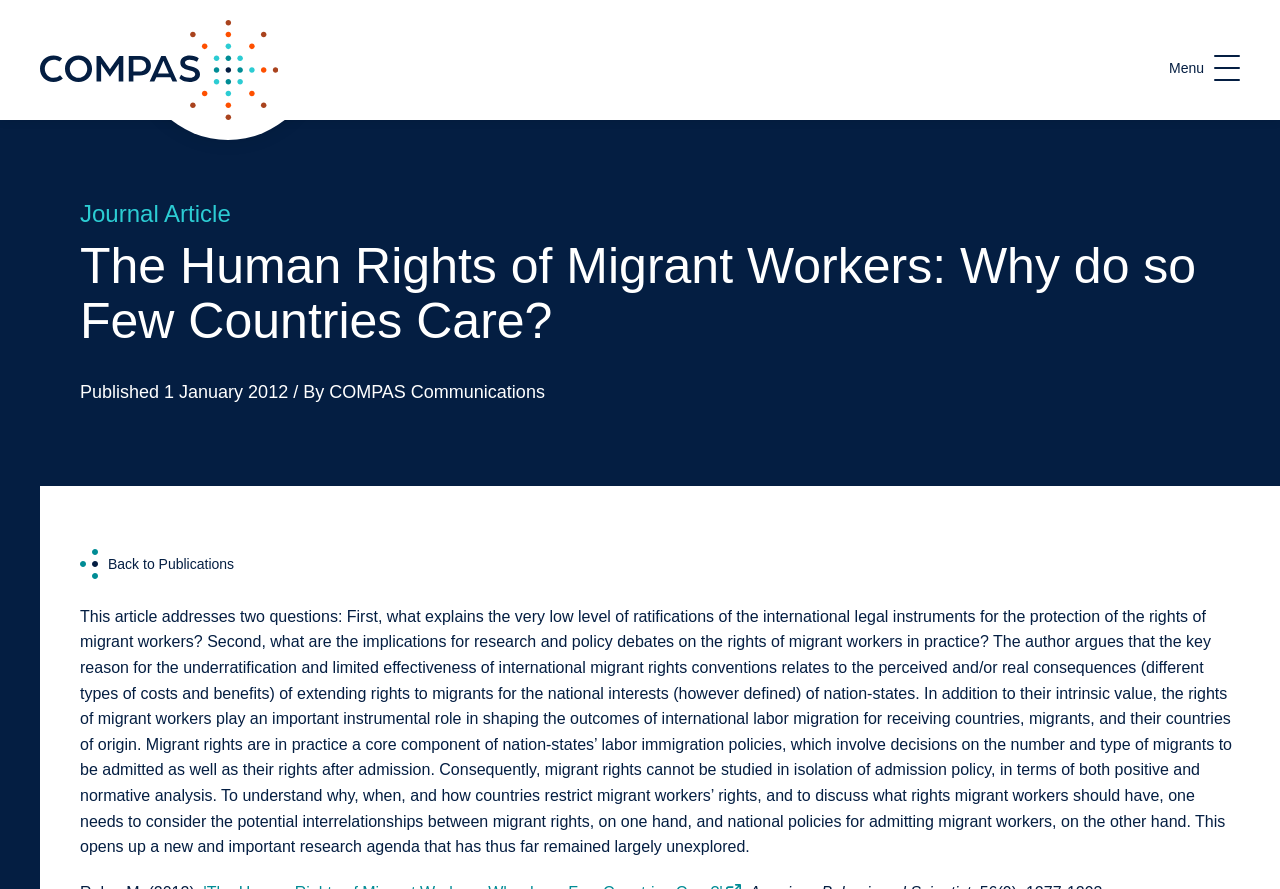What is the topic of the article?
Could you give a comprehensive explanation in response to this question?

I inferred the topic of the article by reading the title 'The Human Rights of Migrant Workers: Why do so Few Countries Care?' and the content of the article which discusses the rights of migrant workers and their implications.